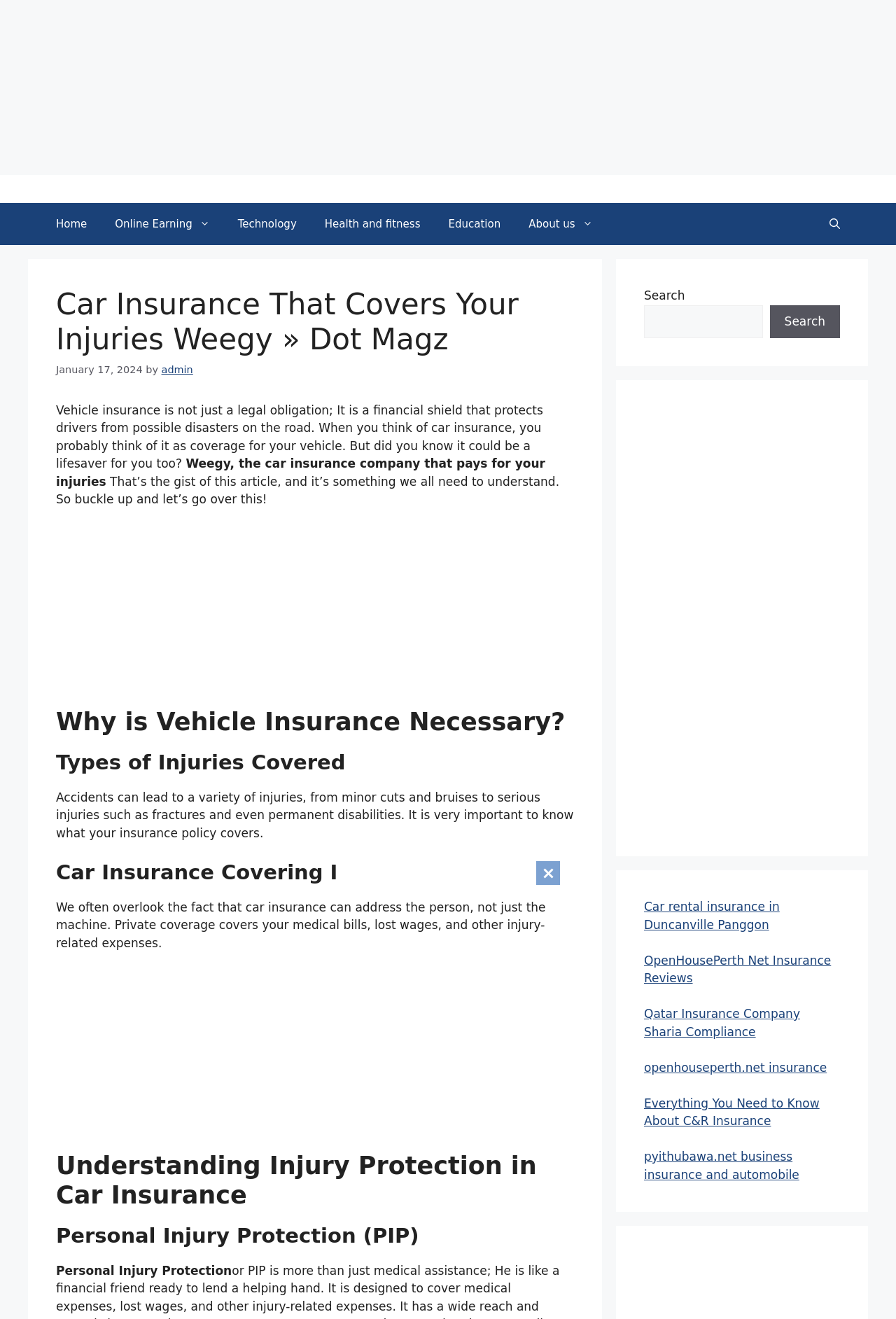What is the headline of the webpage?

Car Insurance That Covers Your Injuries Weegy » Dot Magz